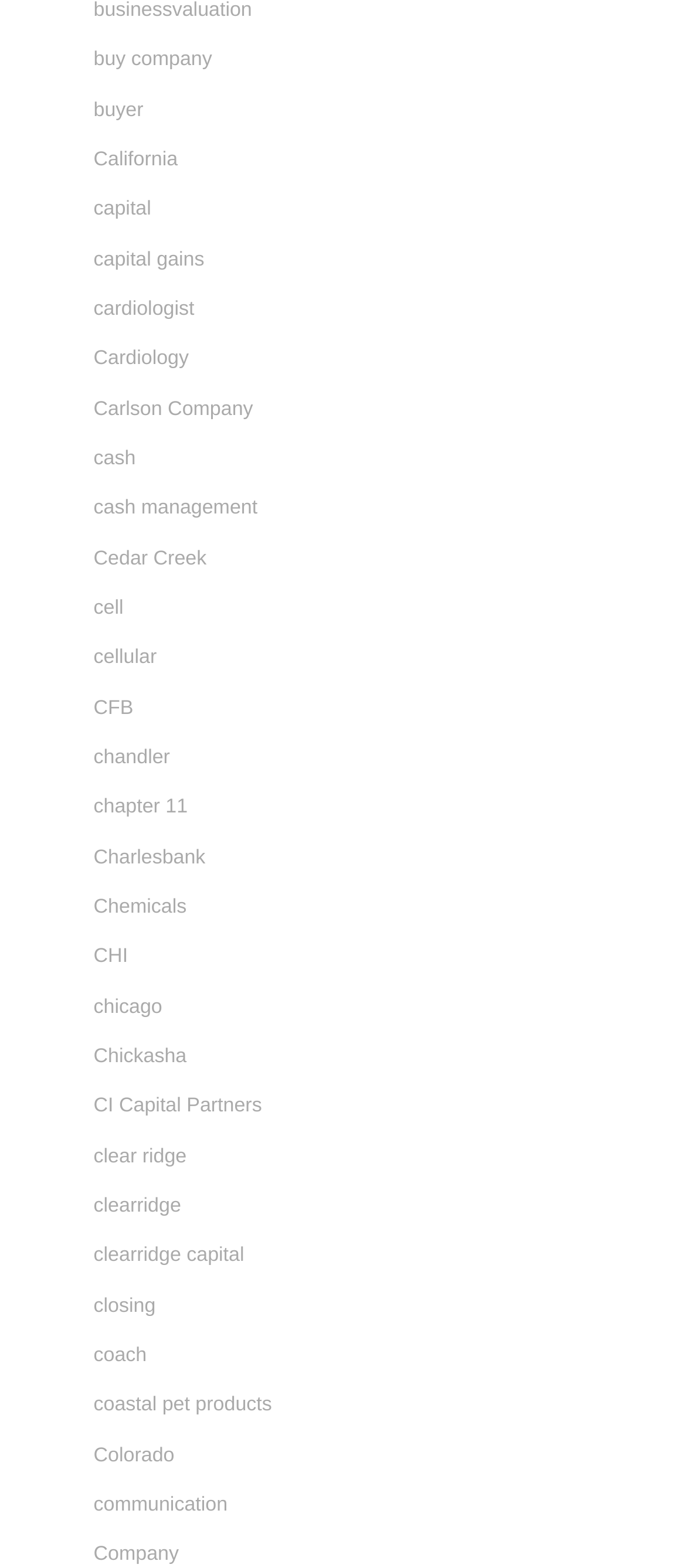Locate the bounding box coordinates of the element I should click to achieve the following instruction: "view cash management".

[0.136, 0.318, 0.375, 0.331]